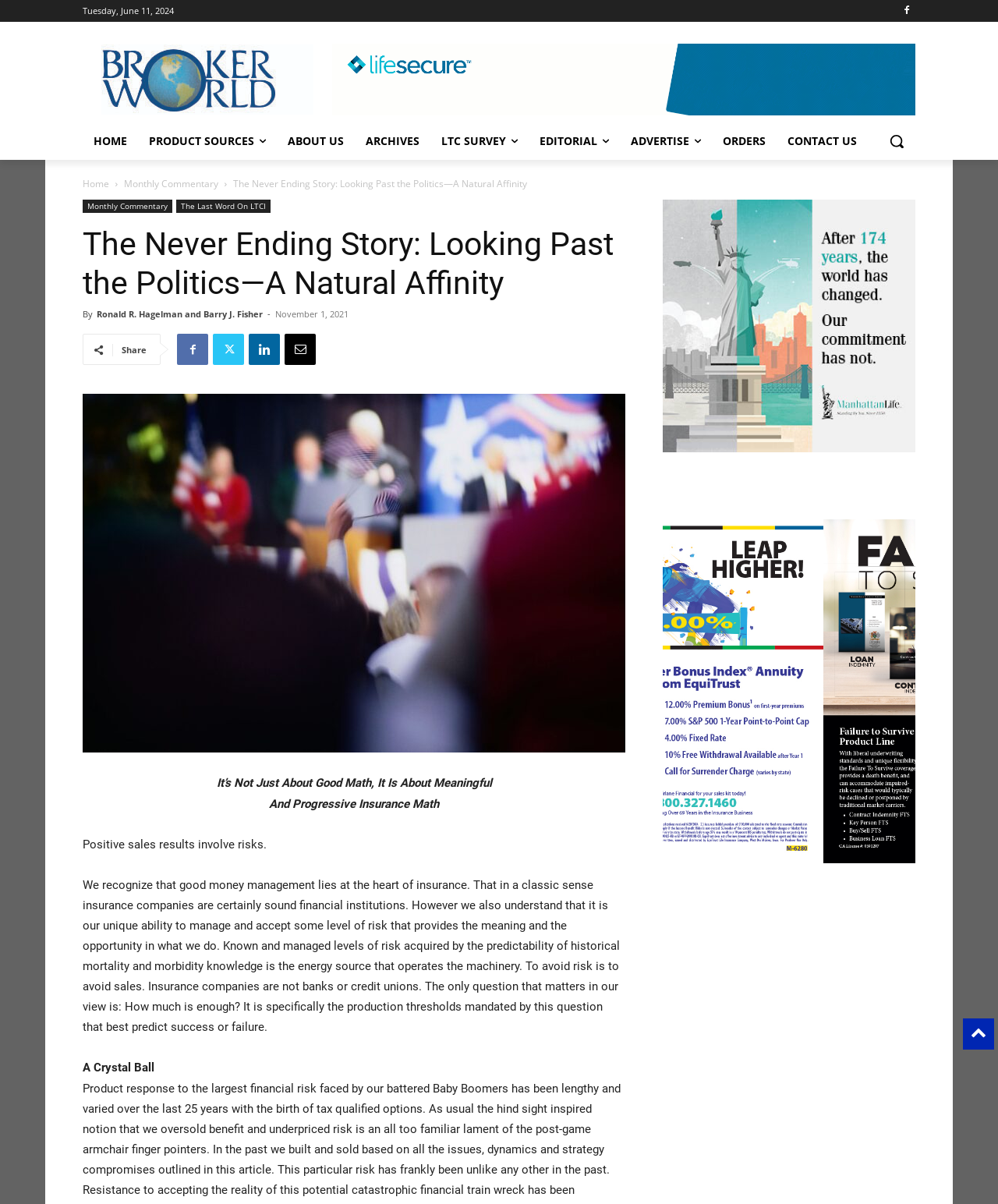Using the information in the image, give a detailed answer to the following question: How many social media sharing links are below the article title?

Below the article title, there are four social media sharing links with the icons '', '', '', and ''. These links are siblings of each other and have bounding box coordinates that indicate they are horizontally aligned and located below the article title.